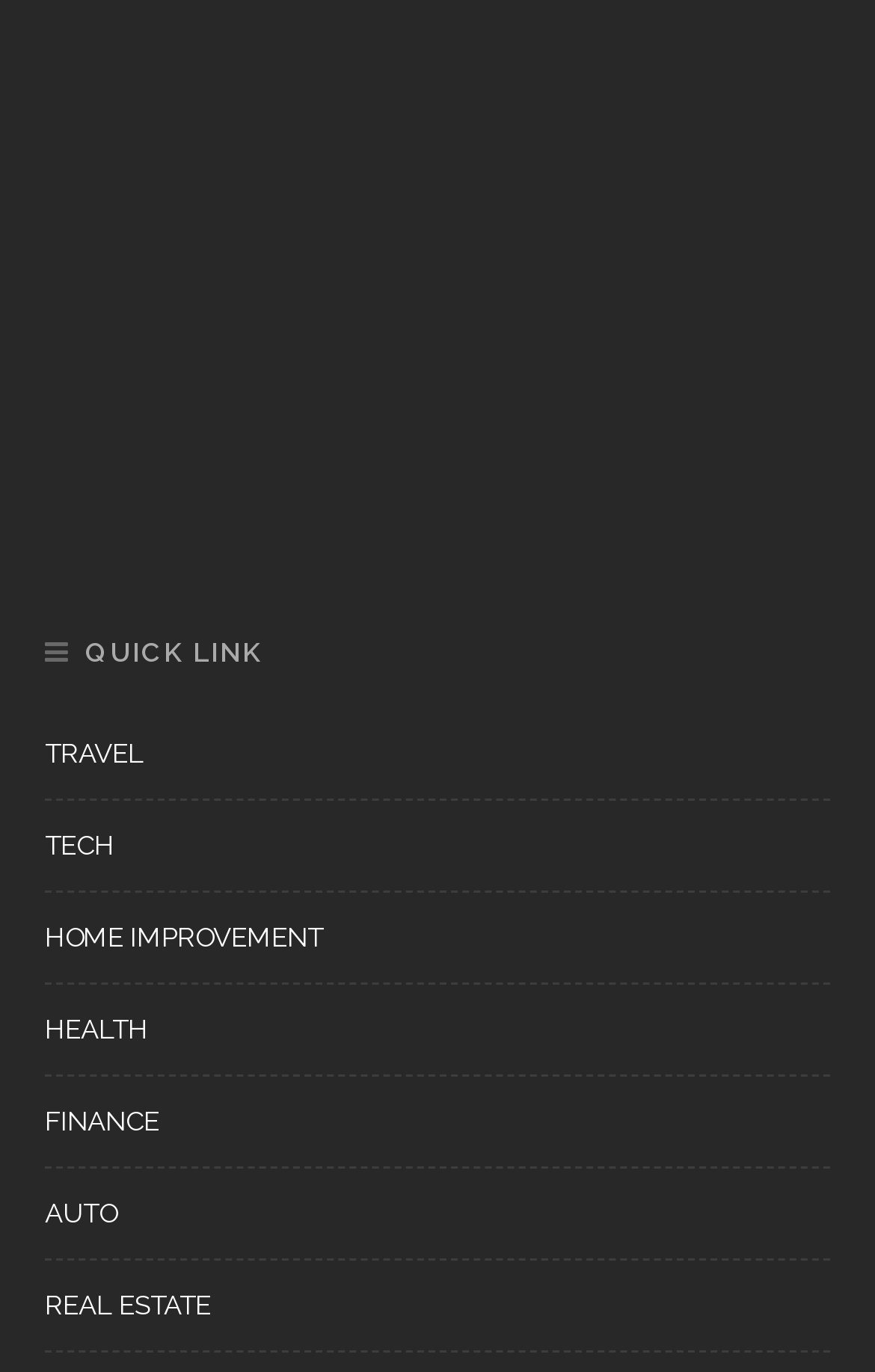From the details in the image, provide a thorough response to the question: How many links are there on the webpage?

There are 13 links on the webpage, including the links under the QUICK LINK section and the links above it, which are scattered throughout the webpage.